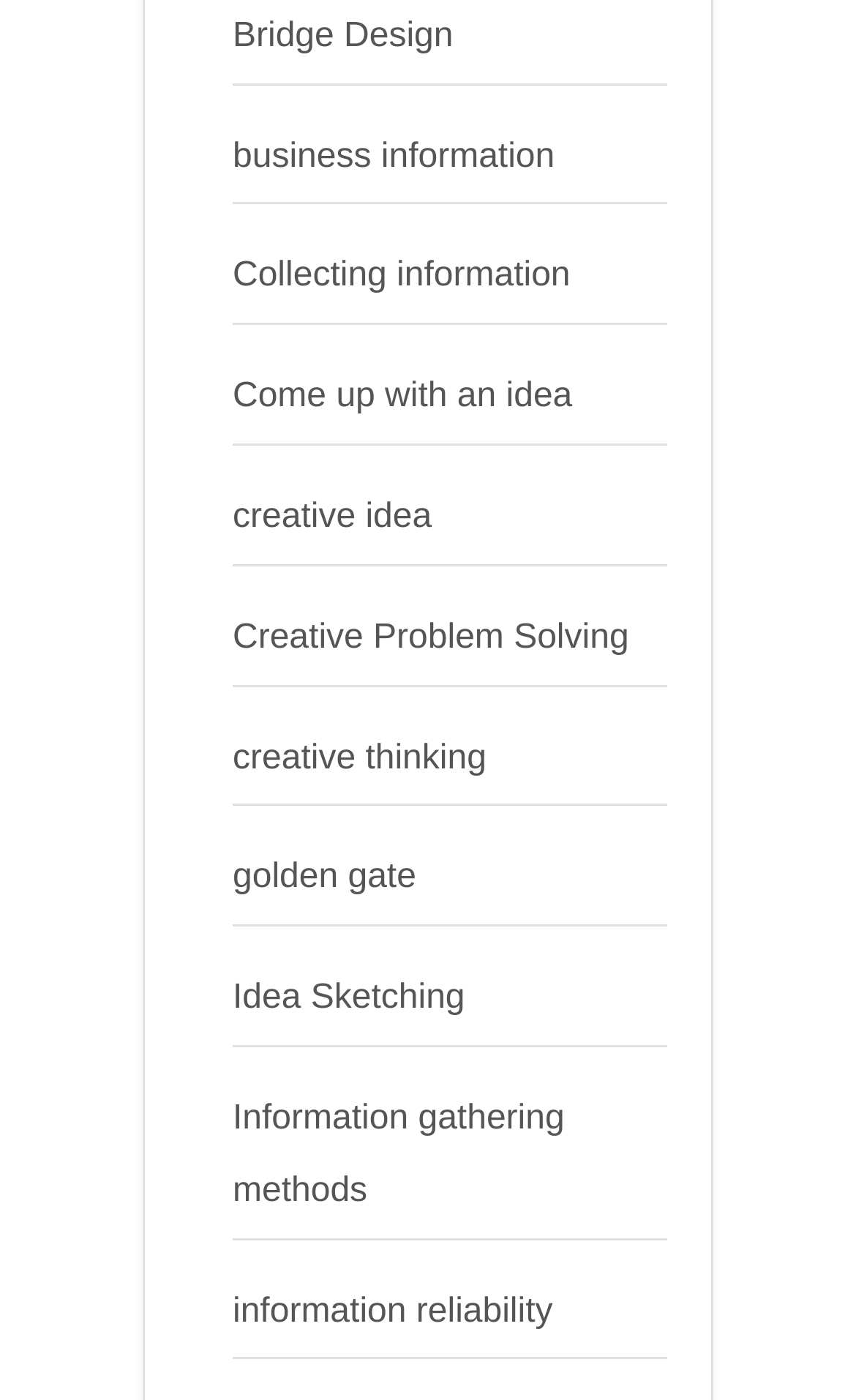Specify the bounding box coordinates of the region I need to click to perform the following instruction: "Contact Us". The coordinates must be four float numbers in the range of 0 to 1, i.e., [left, top, right, bottom].

None